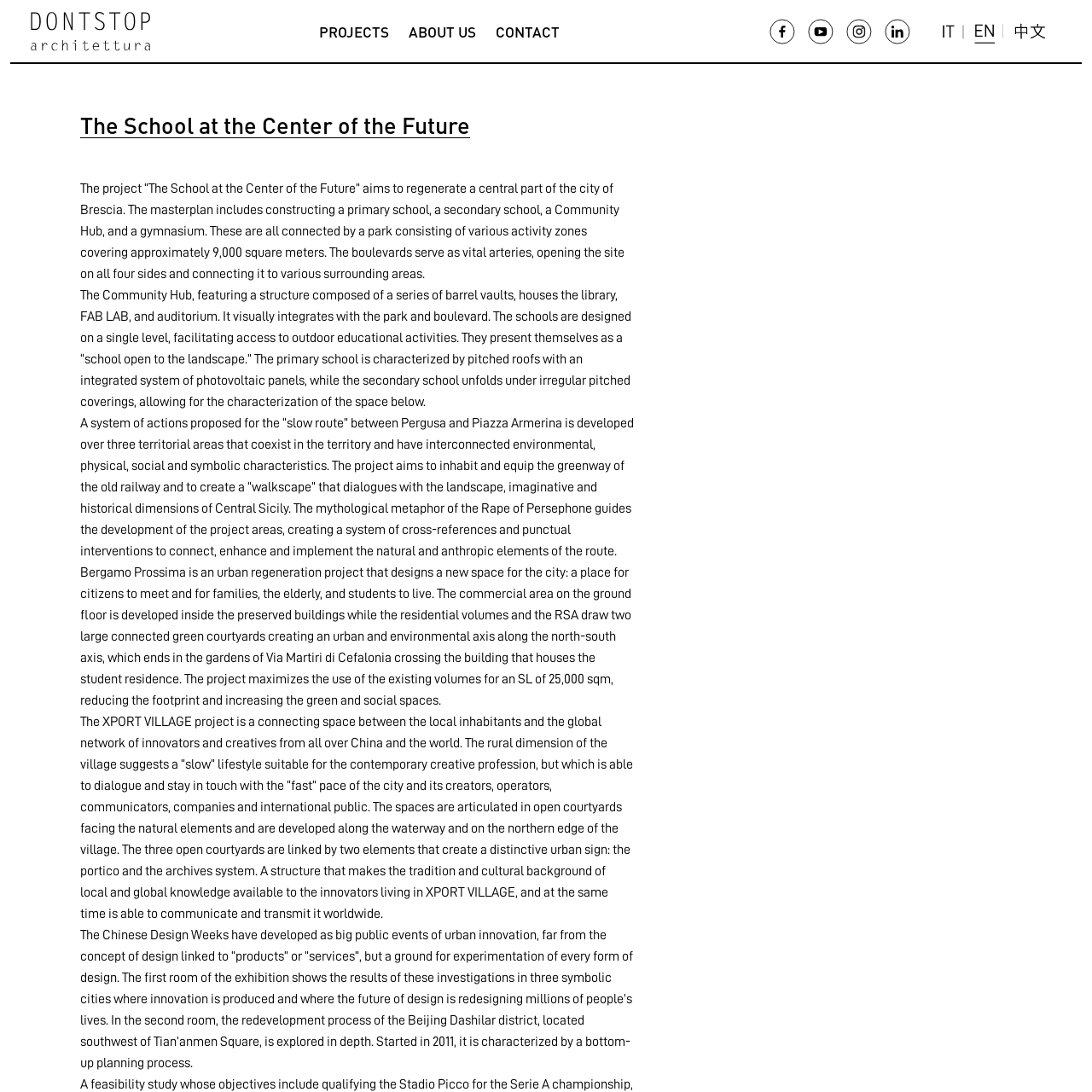Analyze the image and deliver a detailed answer to the question: How many projects are described on this webpage?

I found the answer by counting the number of project descriptions on the webpage. There are five separate project descriptions, each with its own heading and text. These projects are 'The School at the Center of the Future', 'A system of actions proposed for the “slow route”', 'Bergamo Prossima', 'The XPORT VILLAGE project', and 'The Chinese Design Weeks'.